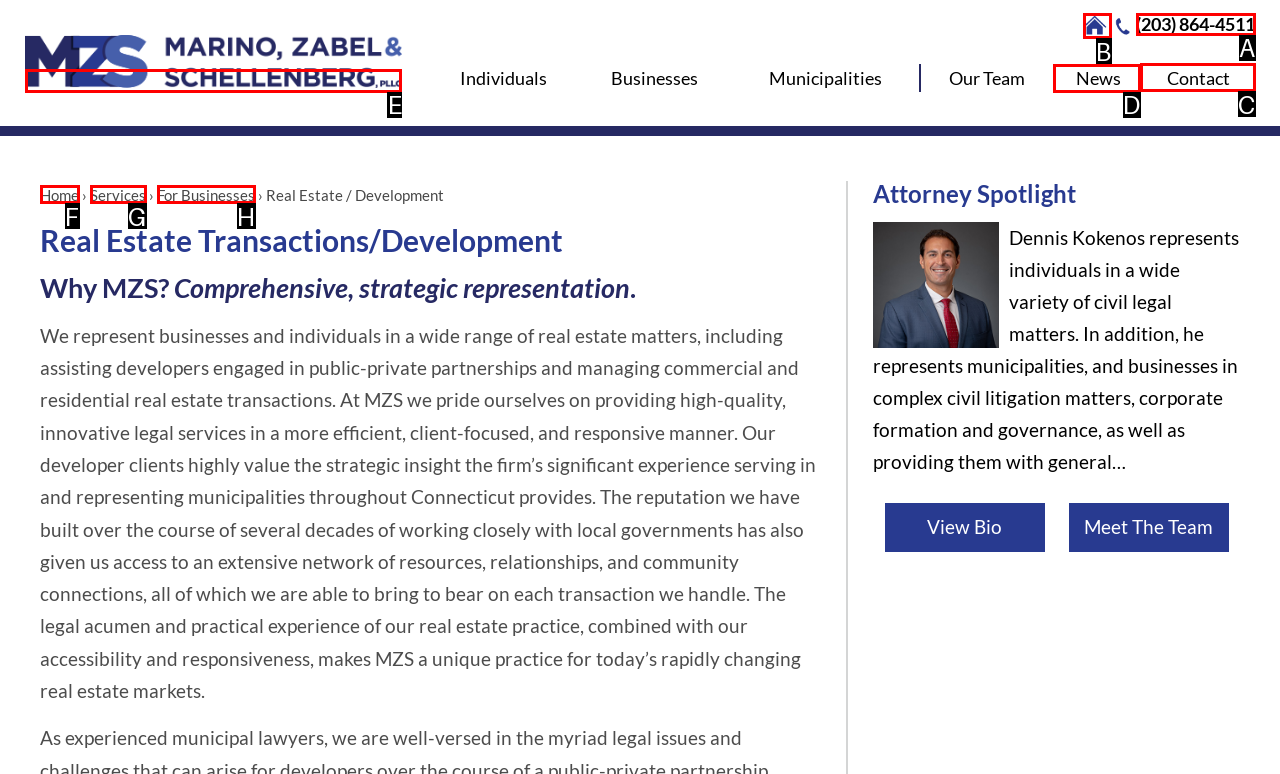Select the appropriate HTML element to click for the following task: View the News page
Answer with the letter of the selected option from the given choices directly.

D